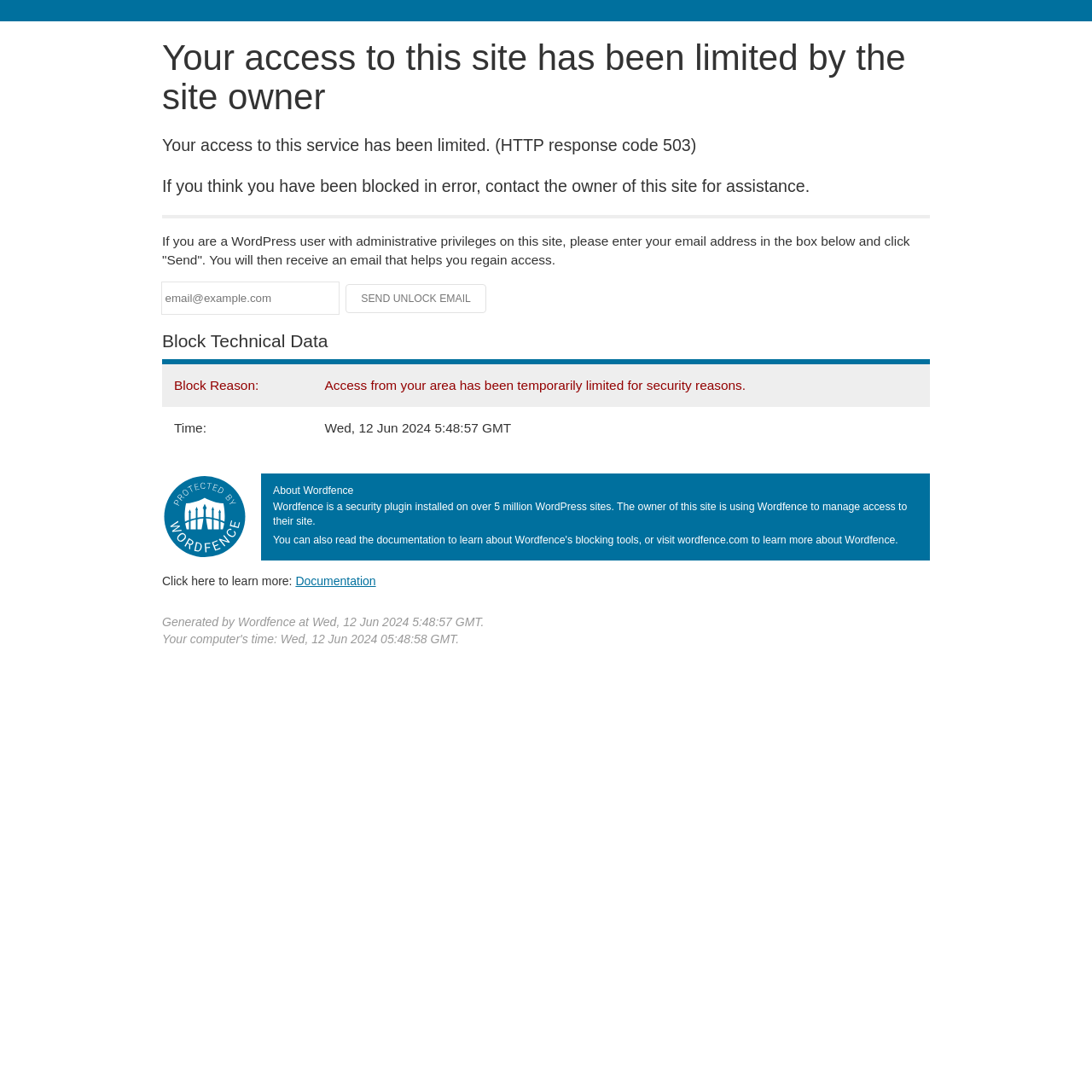What is the purpose of the 'Send Unlock Email' button? Please answer the question using a single word or phrase based on the image.

To send an unlock email